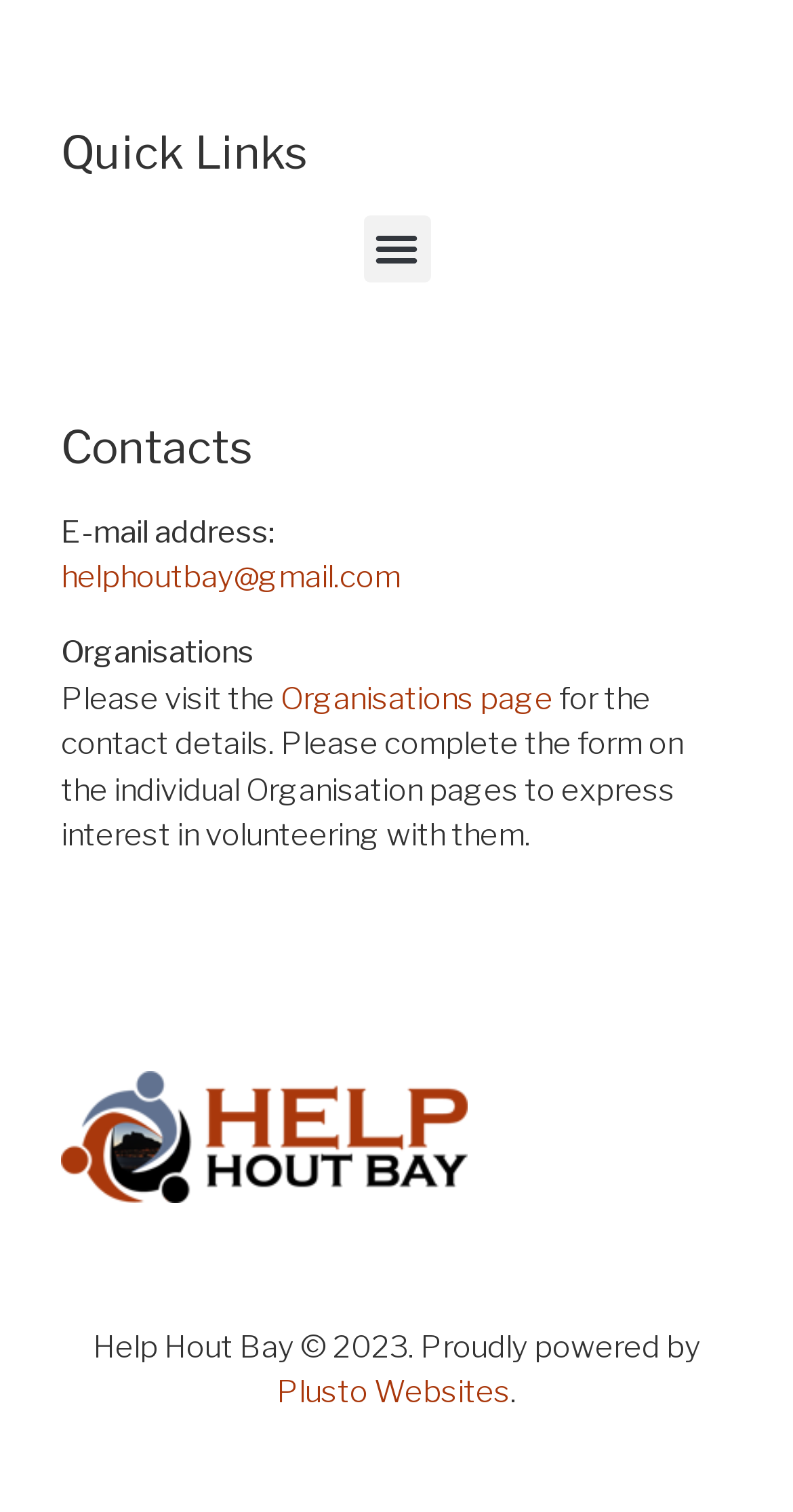Answer the following query concisely with a single word or phrase:
What is the copyright year of the website?

2023